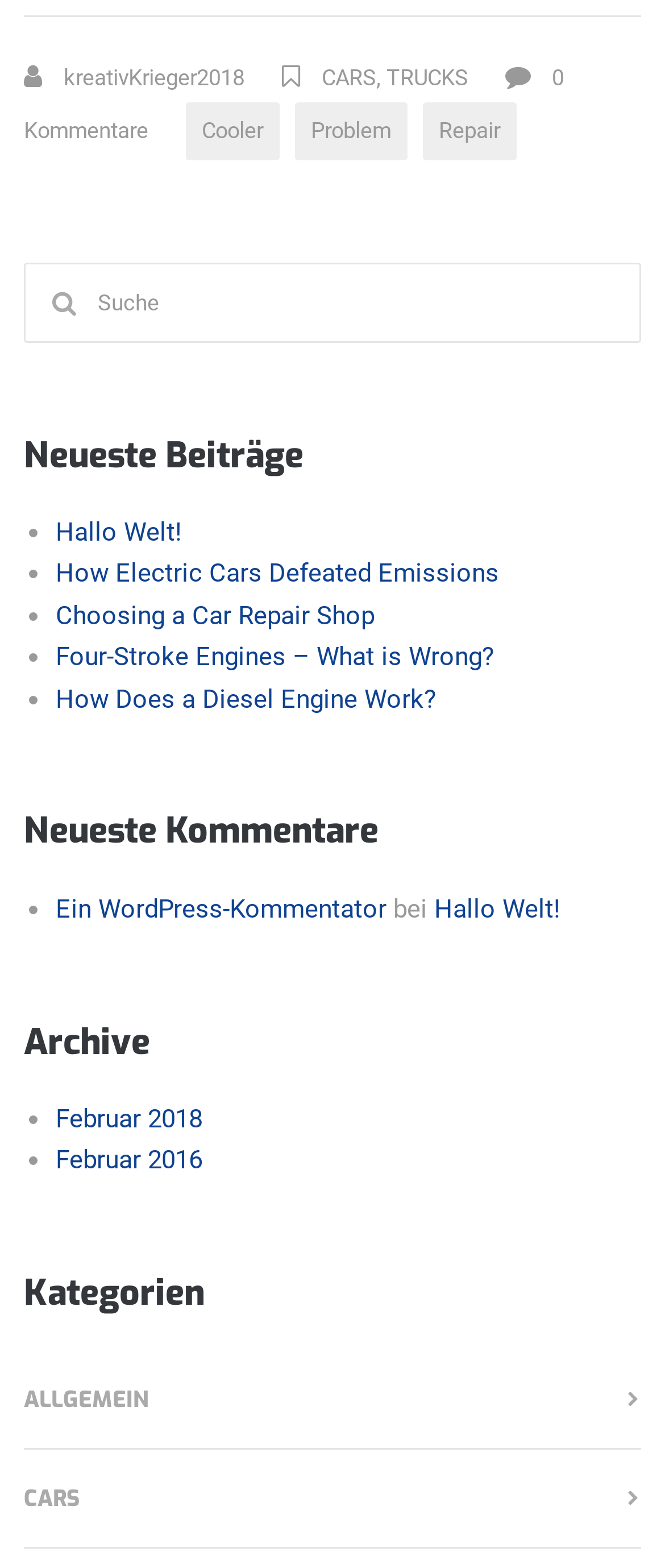What is the title of the first blog post?
Answer the question with just one word or phrase using the image.

Hallo Welt!